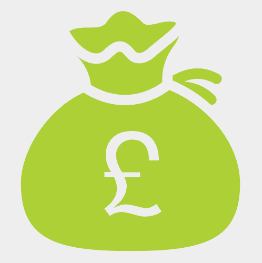What is the purpose of the green money bag icon?
Respond to the question with a single word or phrase according to the image.

To represent course pricing details